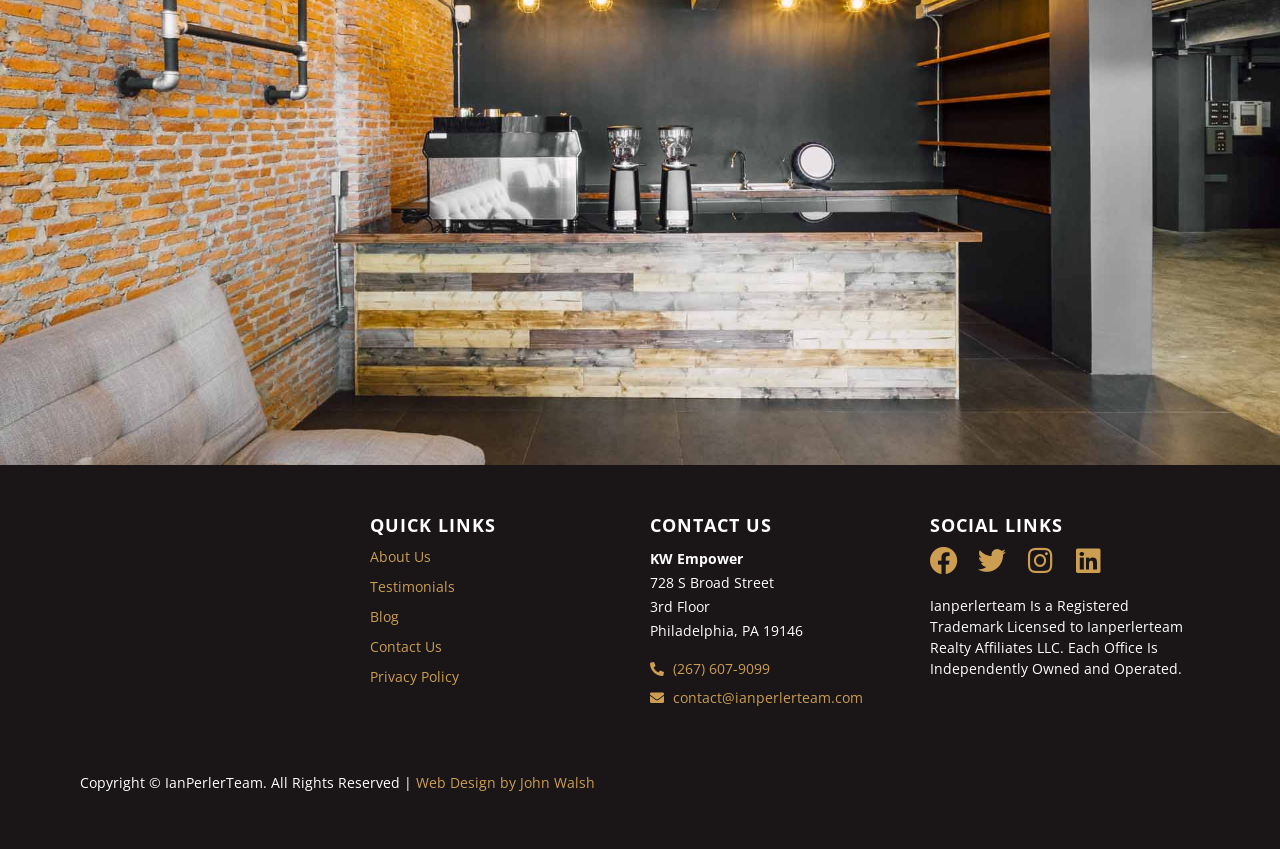Highlight the bounding box coordinates of the element that should be clicked to carry out the following instruction: "Visit Hat Girl Marketing Blog homepage". The coordinates must be given as four float numbers ranging from 0 to 1, i.e., [left, top, right, bottom].

None